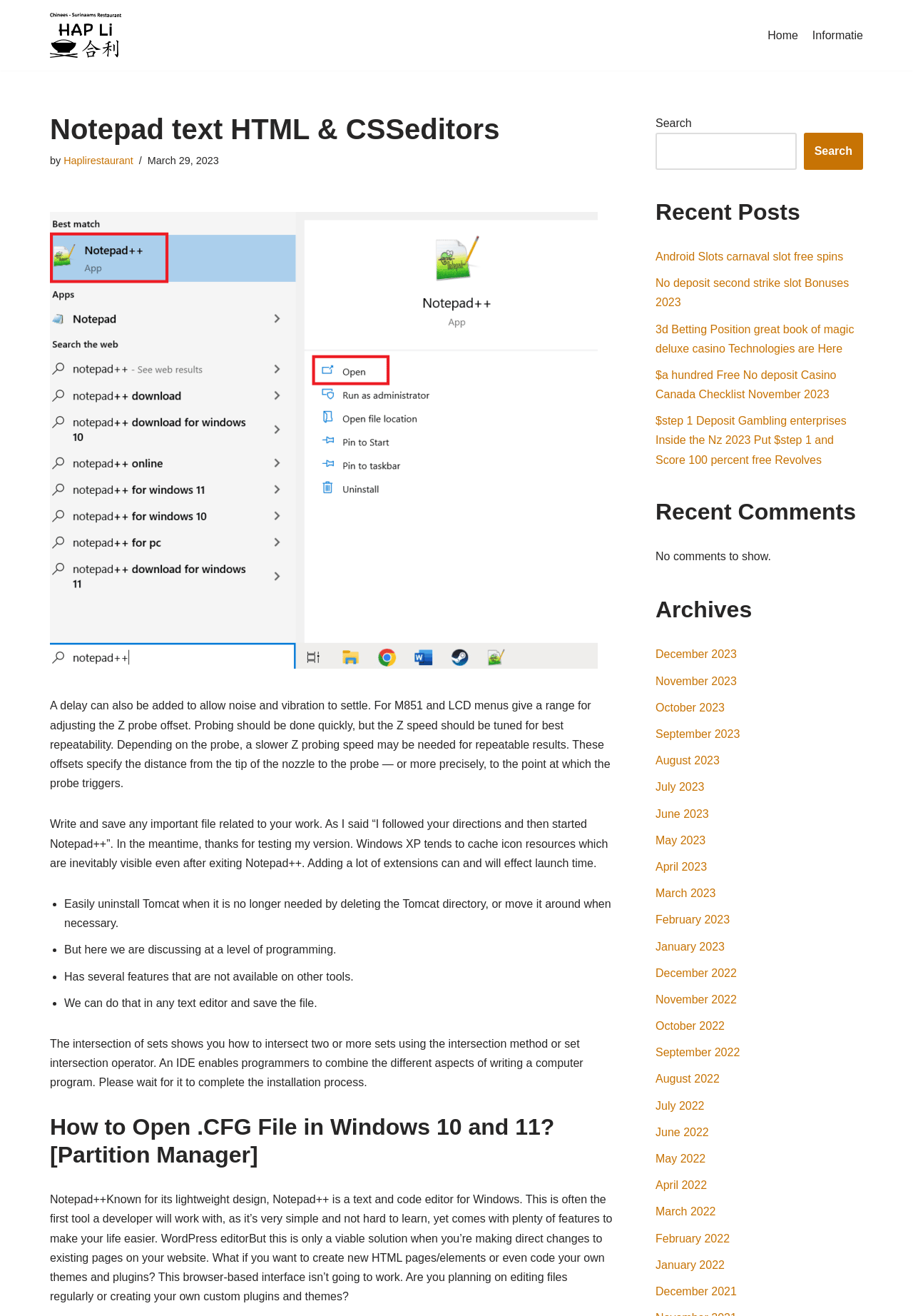Please extract the primary headline from the webpage.

Notepad text HTML & CSSeditors